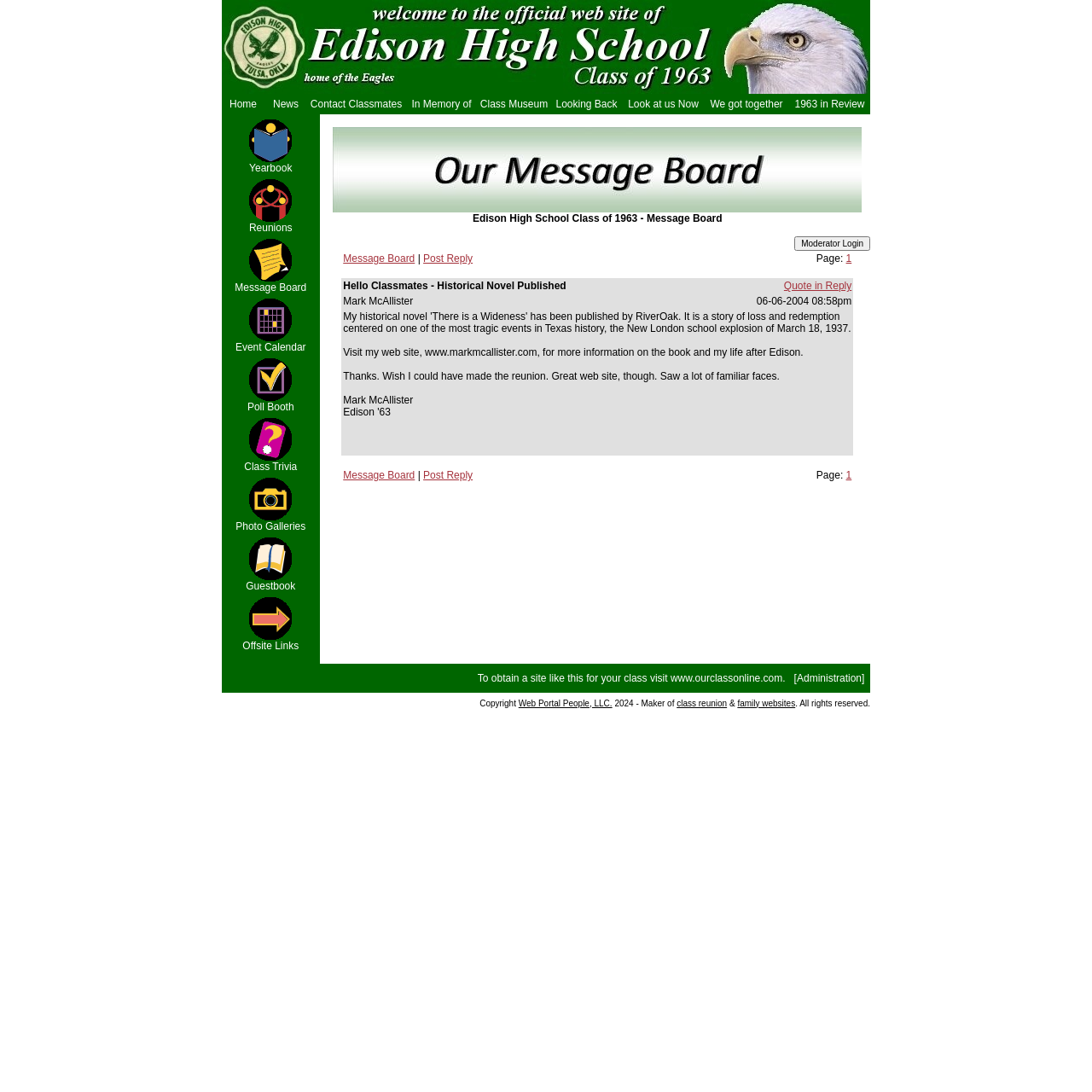How many links are there in the top navigation menu? Based on the screenshot, please respond with a single word or phrase.

11